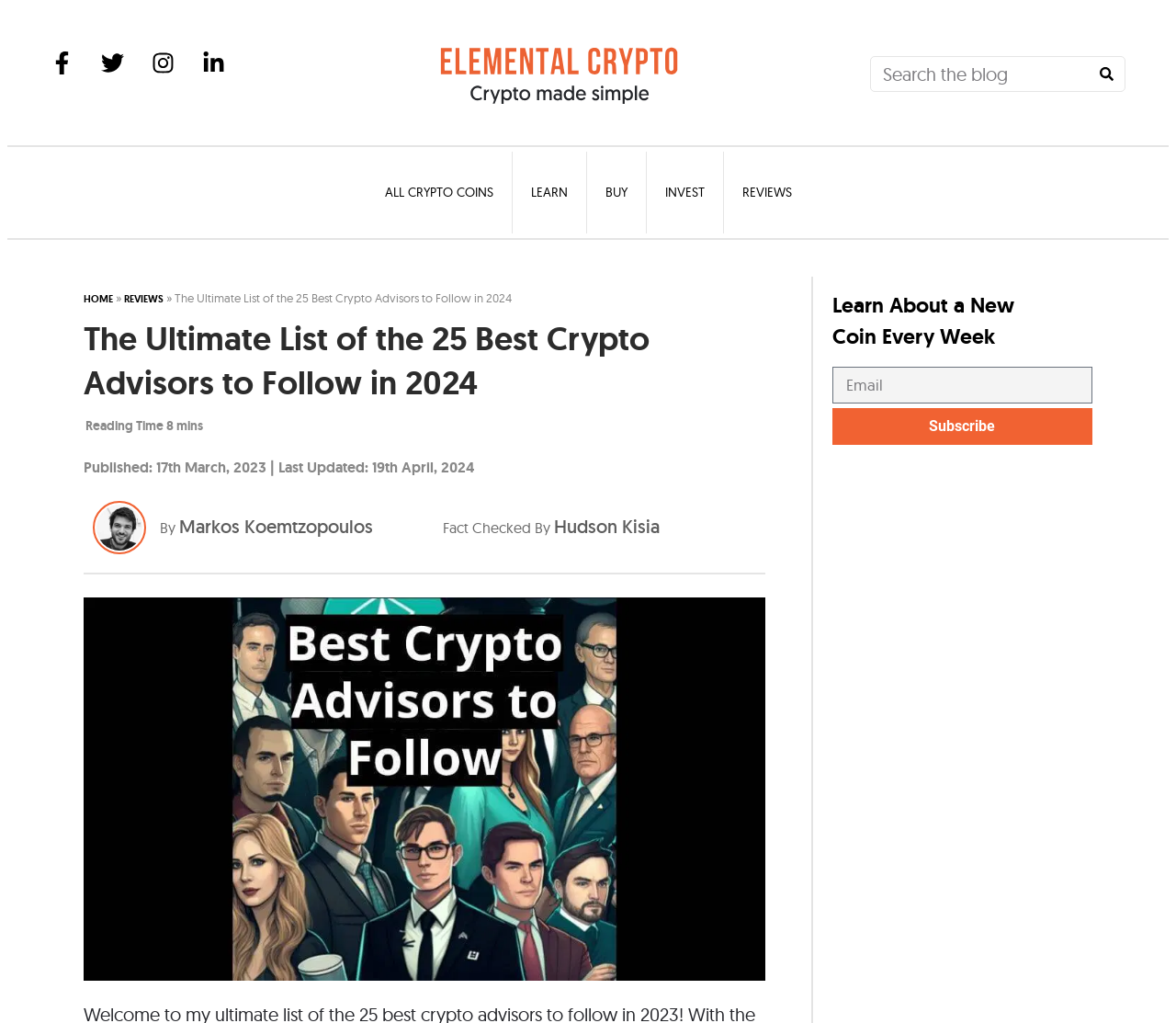Using the provided element description: "name="form_fields[email]" placeholder="Email"", identify the bounding box coordinates. The coordinates should be four floats between 0 and 1 in the order [left, top, right, bottom].

[0.708, 0.358, 0.929, 0.394]